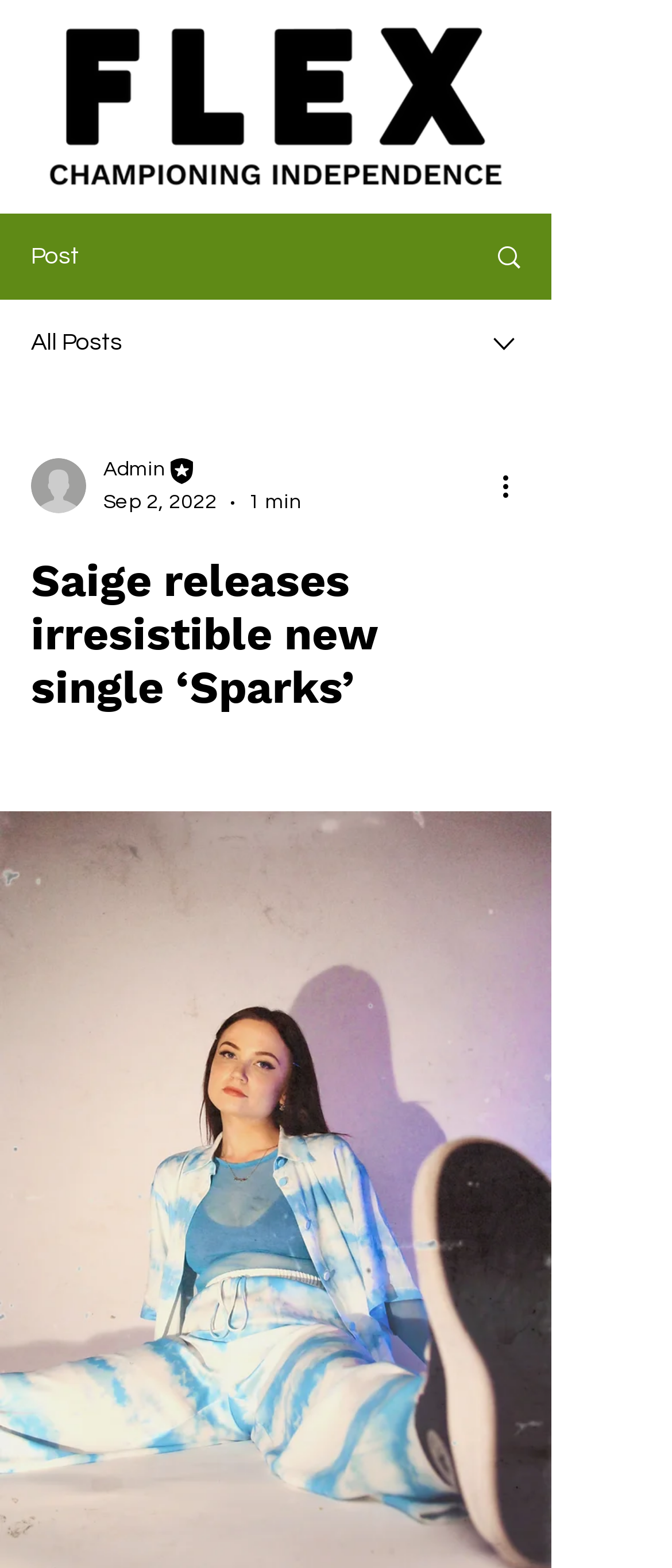How many images are there in the top navigation bar?
Examine the screenshot and reply with a single word or phrase.

2